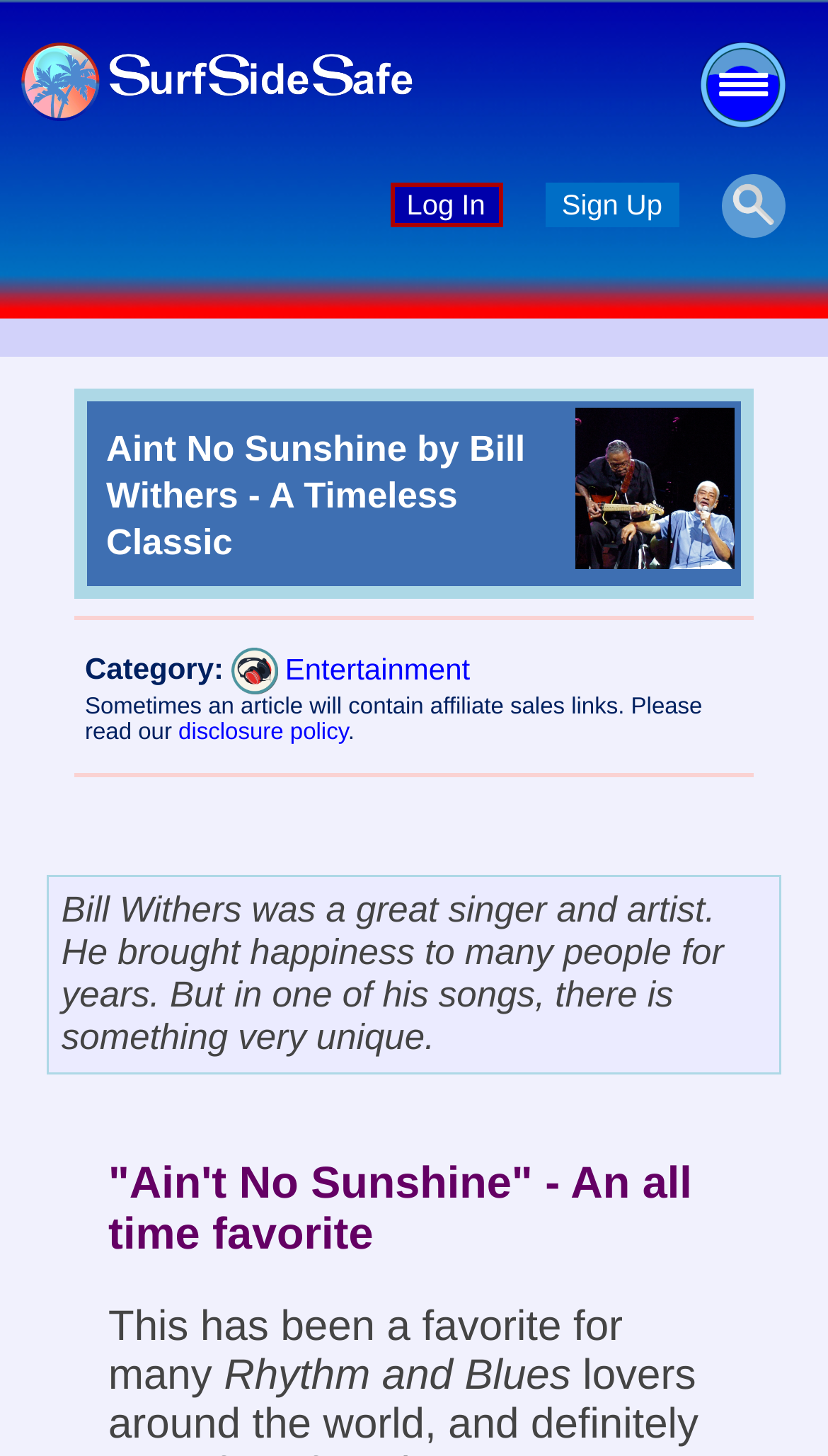Please predict the bounding box coordinates of the element's region where a click is necessary to complete the following instruction: "Click the social media link". The coordinates should be represented by four float numbers between 0 and 1, i.e., [left, top, right, bottom].

[0.0, 0.093, 0.564, 0.118]